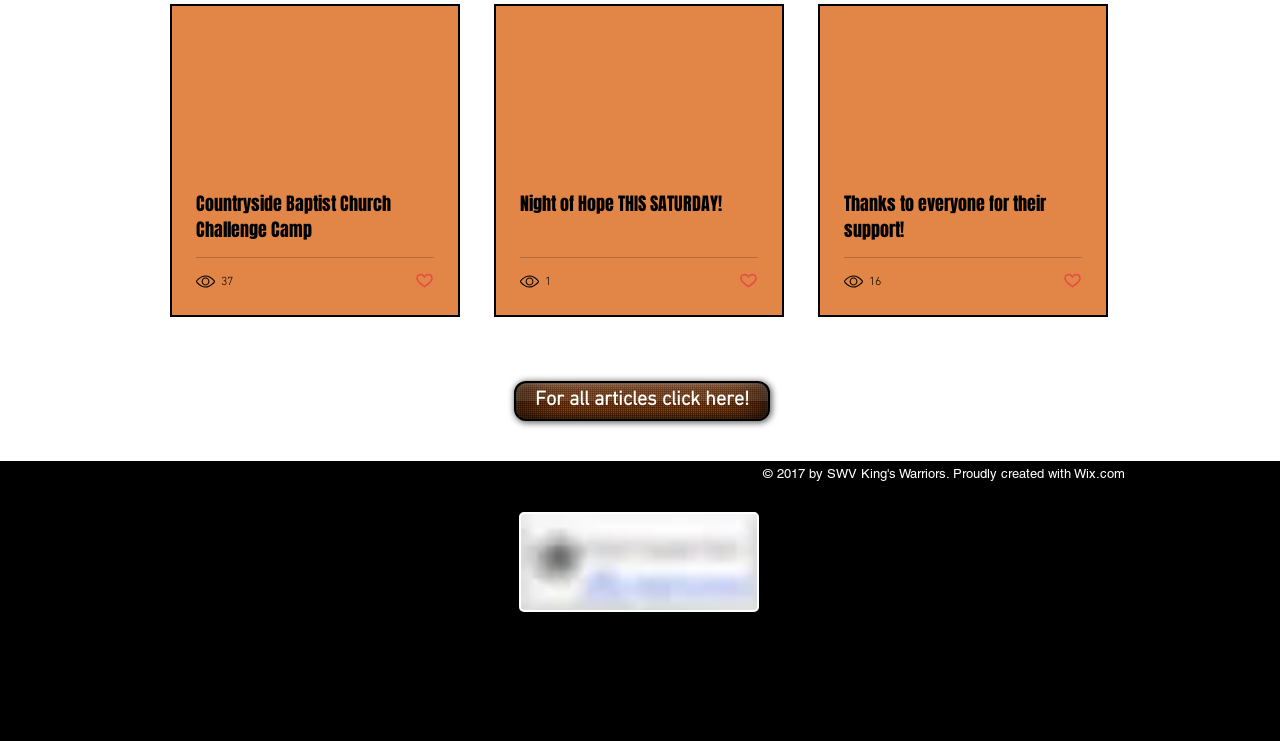Determine the bounding box coordinates of the region I should click to achieve the following instruction: "View the post with 37 views". Ensure the bounding box coordinates are four float numbers between 0 and 1, i.e., [left, top, right, bottom].

[0.153, 0.368, 0.184, 0.393]